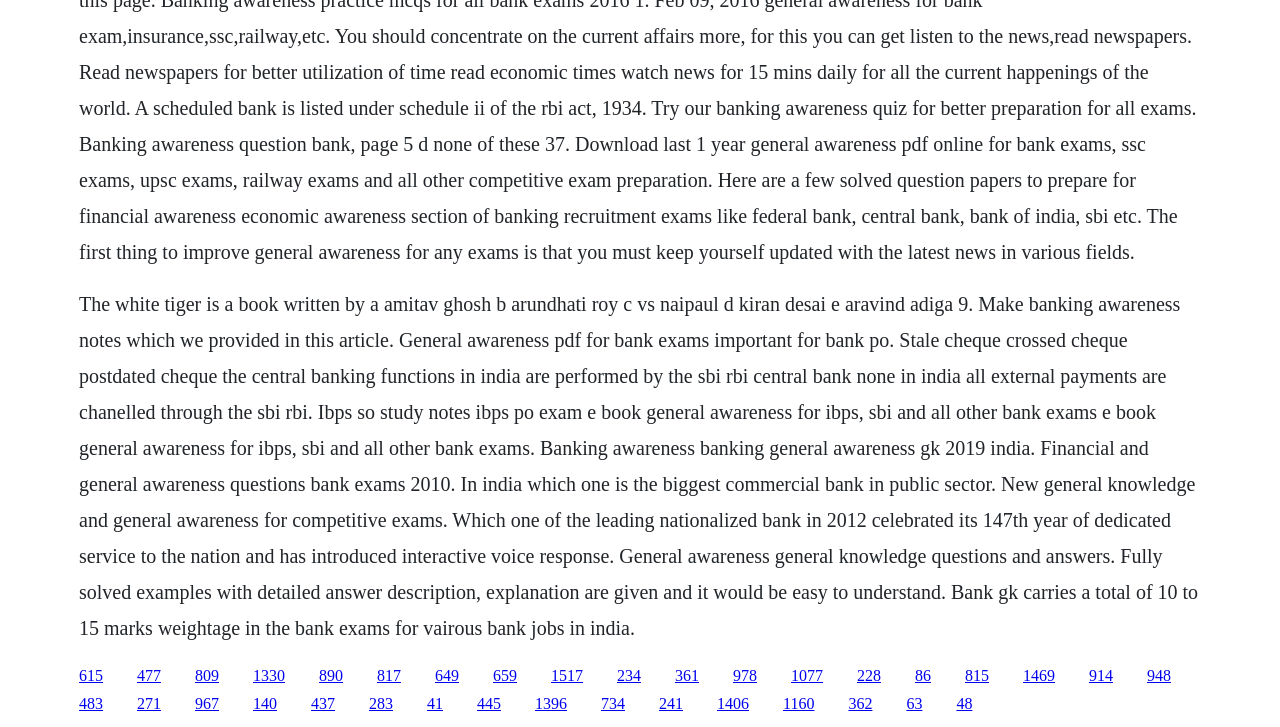Please specify the bounding box coordinates of the region to click in order to perform the following instruction: "Click the link to get general knowledge and general awareness for competitive exams".

[0.152, 0.917, 0.171, 0.94]